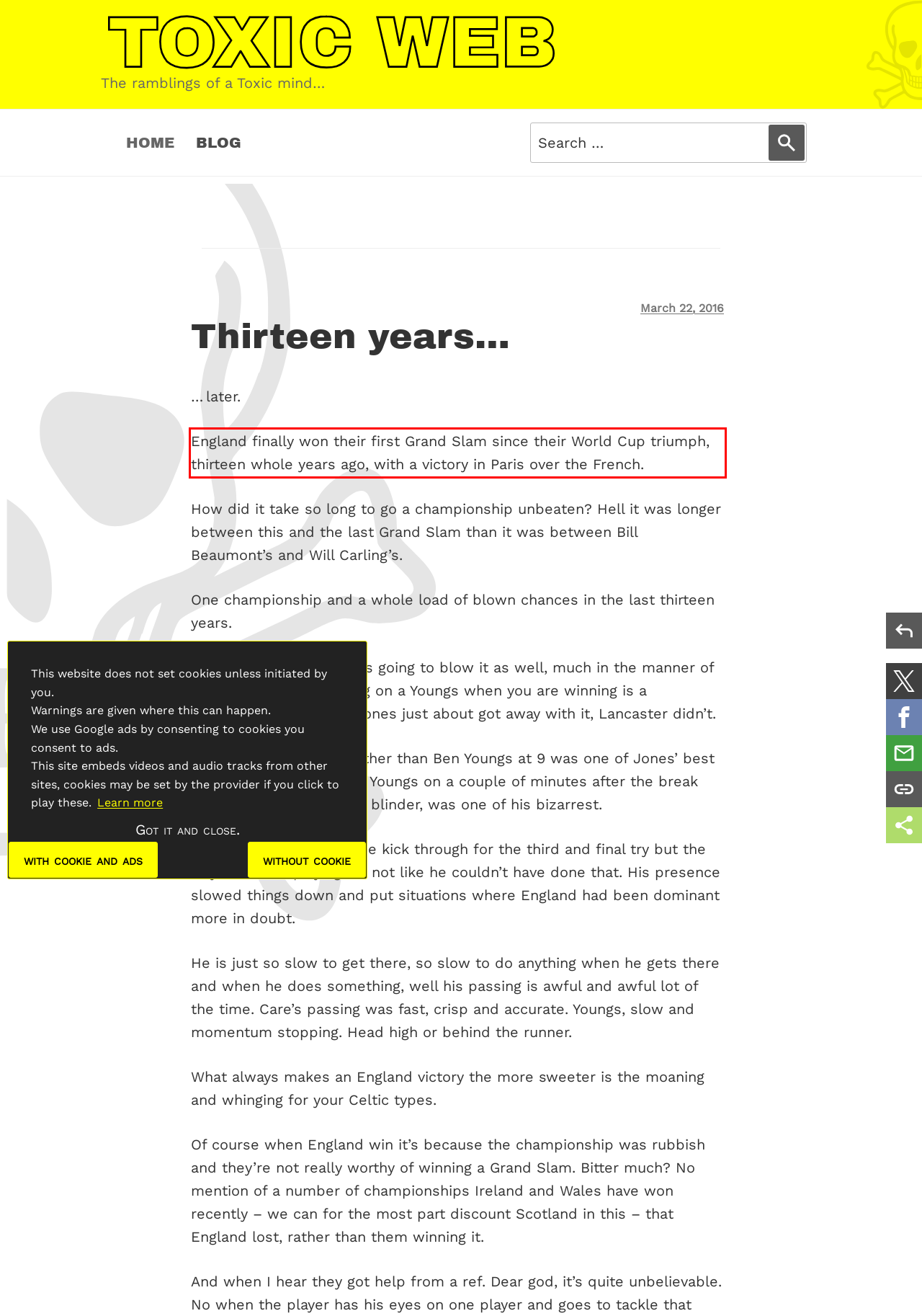Given a screenshot of a webpage containing a red bounding box, perform OCR on the text within this red bounding box and provide the text content.

England finally won their first Grand Slam since their World Cup triumph, thirteen whole years ago, with a victory in Paris over the French.